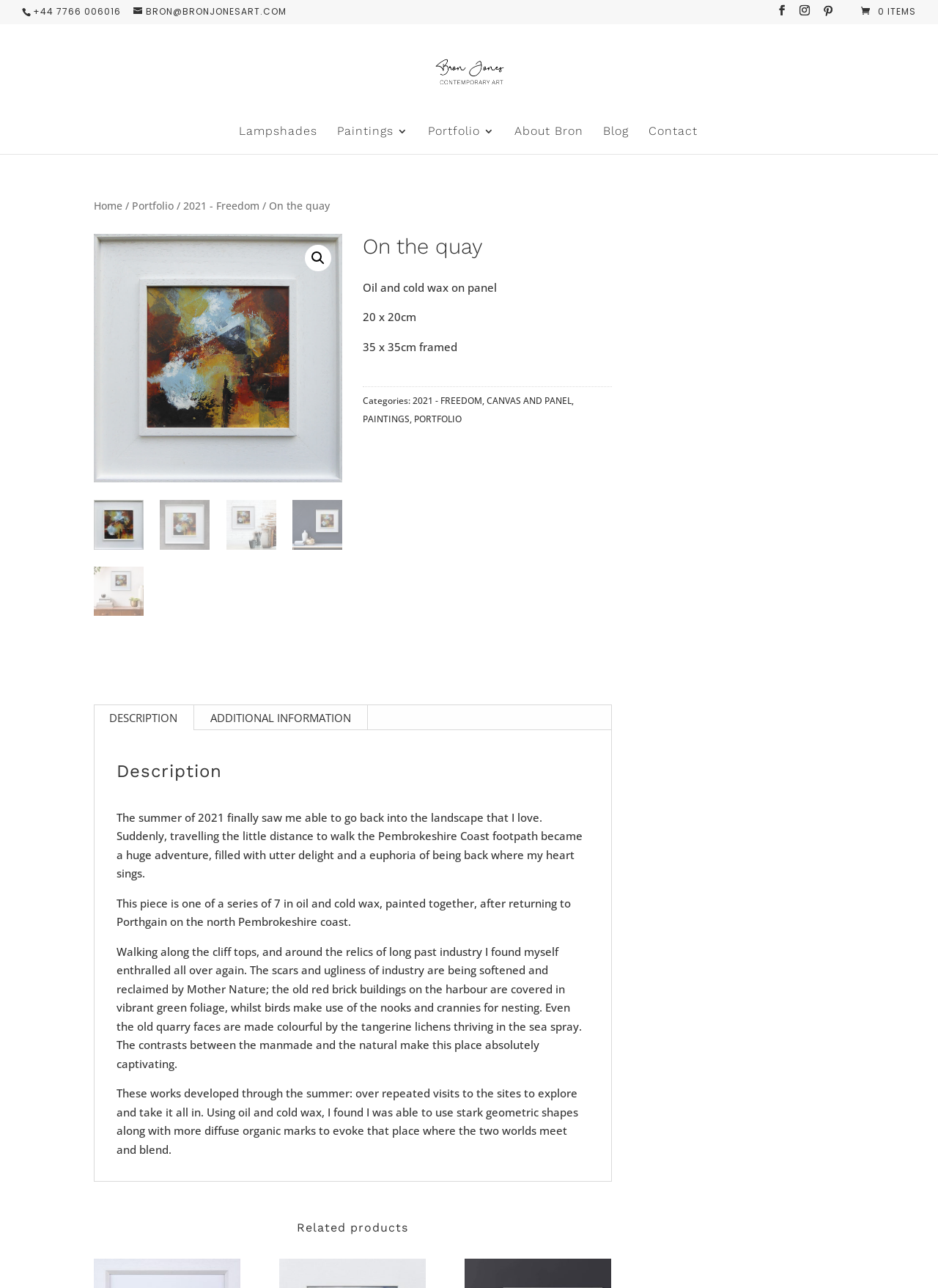Find and specify the bounding box coordinates that correspond to the clickable region for the instruction: "View the artist's blog".

[0.643, 0.098, 0.67, 0.119]